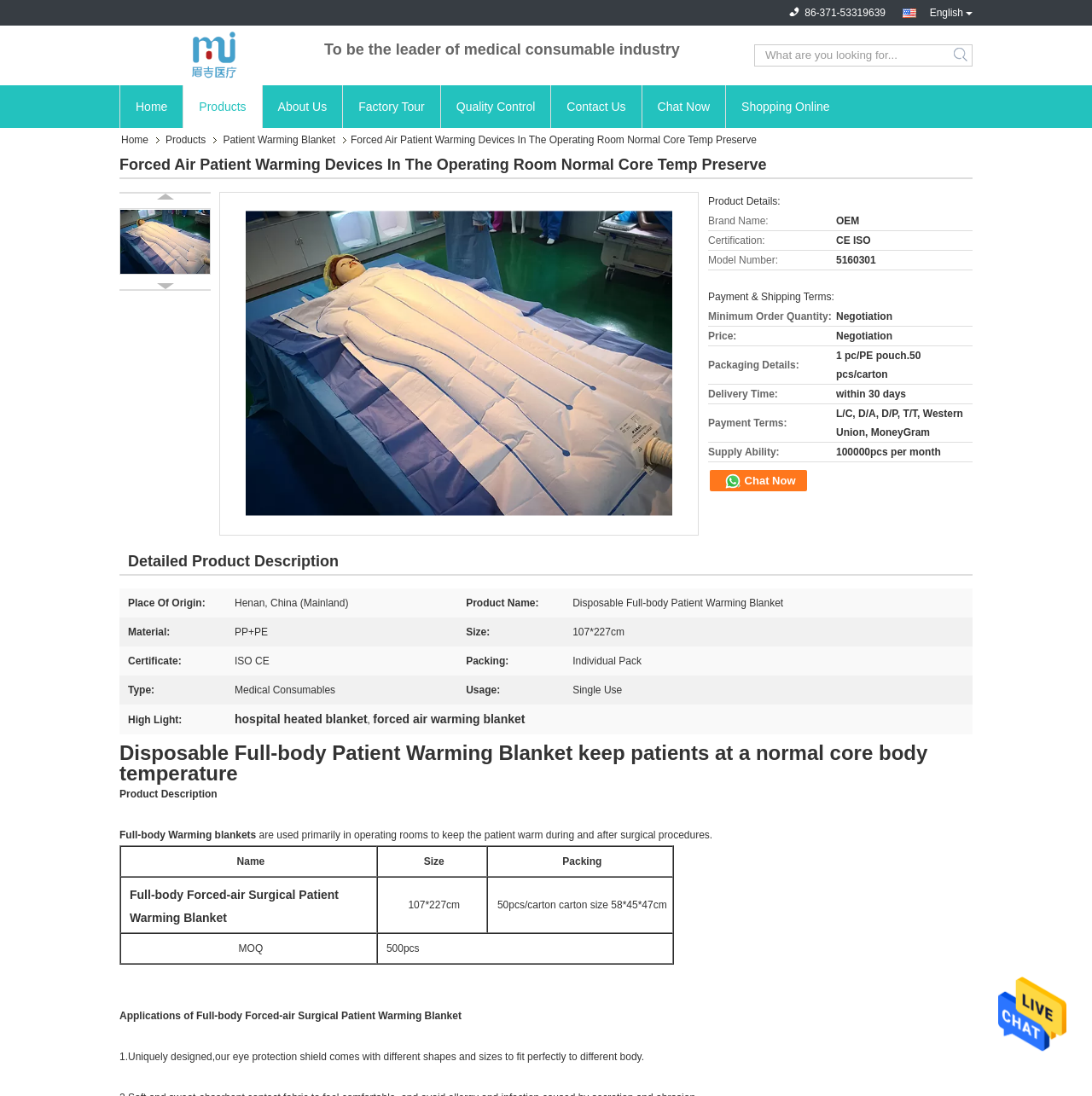Determine the bounding box coordinates of the UI element described by: "Shopping Online".

[0.664, 0.078, 0.774, 0.117]